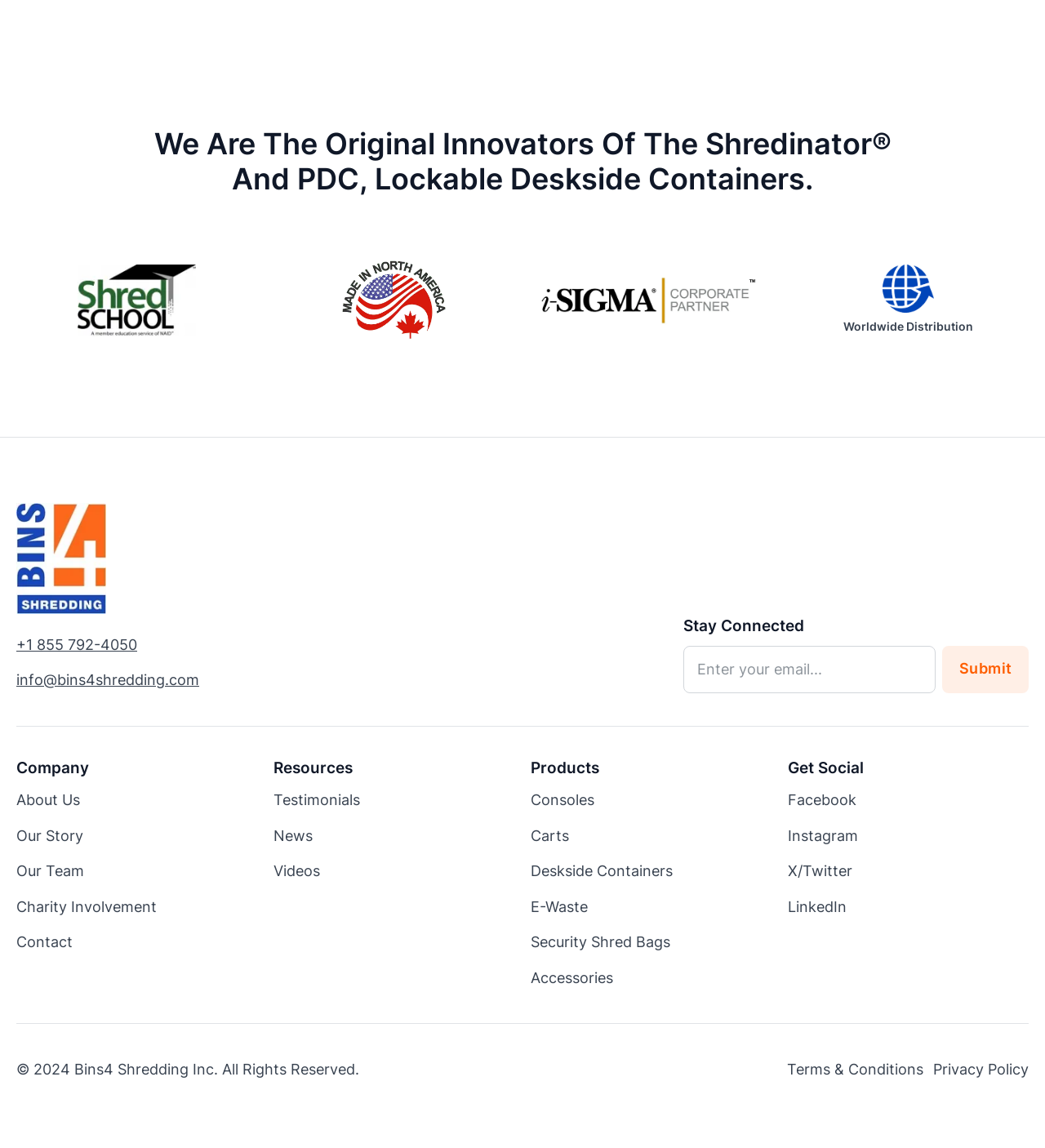How many social media platforms are listed?
Using the image, answer in one word or phrase.

4